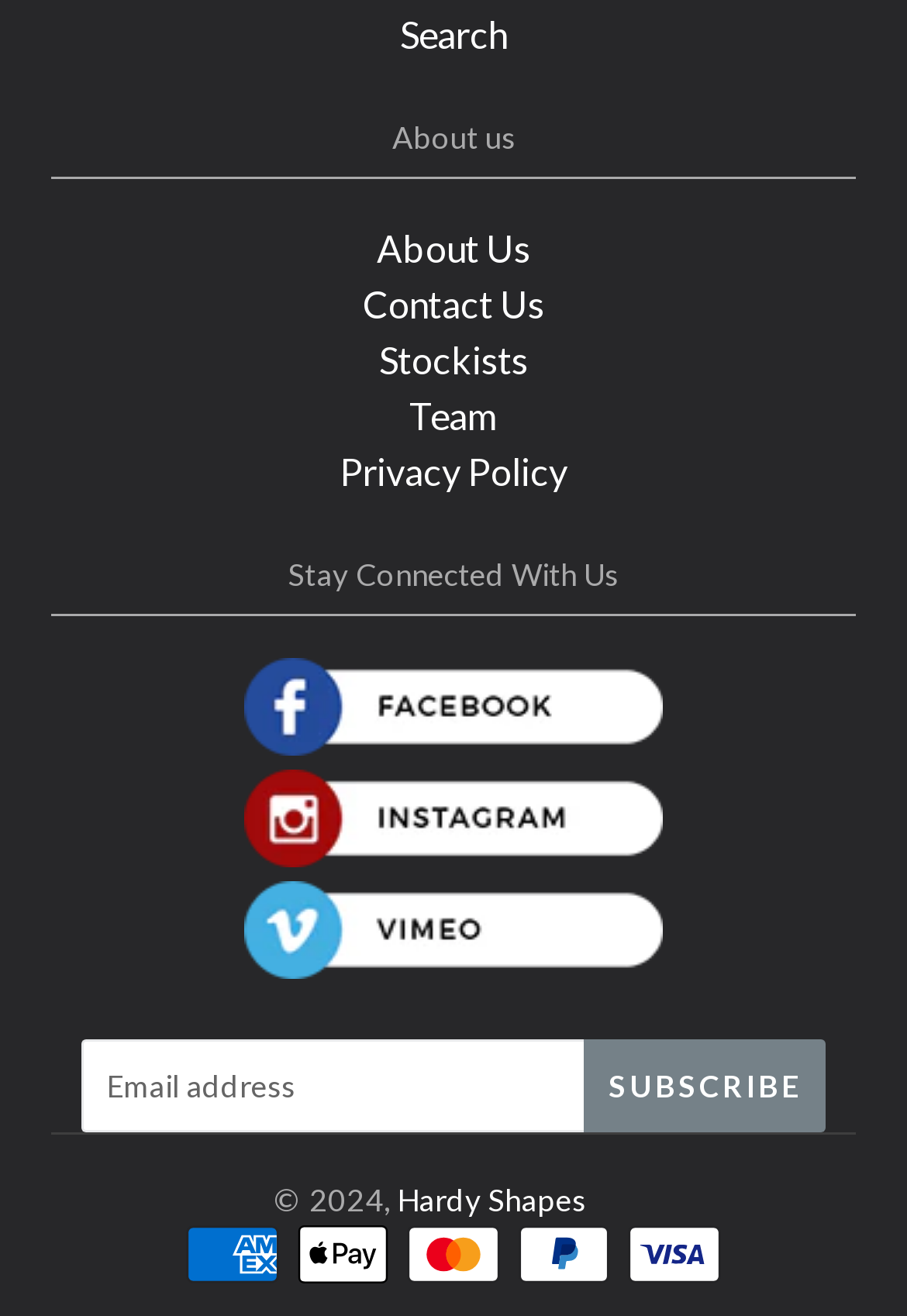Please provide a detailed answer to the question below by examining the image:
What is the heading above the links 'About Us', 'Contact Us', etc.?

The heading above the links 'About Us', 'Contact Us', etc. is 'About us', which is a heading element located near the top of the page.